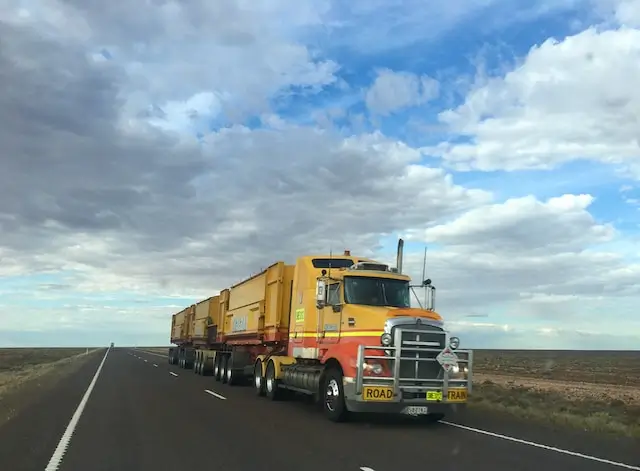Elaborate on all the features and components visible in the image.

The image captures a large yellow and orange truck traveling along a wide, open highway. The truck, which appears to be hauling containers, emphasizes the significance of vehicle maintenance and safety regulations in the trucking industry. The expansive sky, filled with scattered clouds, reflects the vastness of the road and the critical nature of emergency preparedness in long-haul trucking. This scene serves as a reminder of the multifaceted aspects of truck driver safety, which include the driver's health and wellness, adherence to safety protocols, and the integration of technology to enhance operational efficiency. Overall, the image underscores the essential role that safety practices play in ensuring the well-being of drivers and all road users.